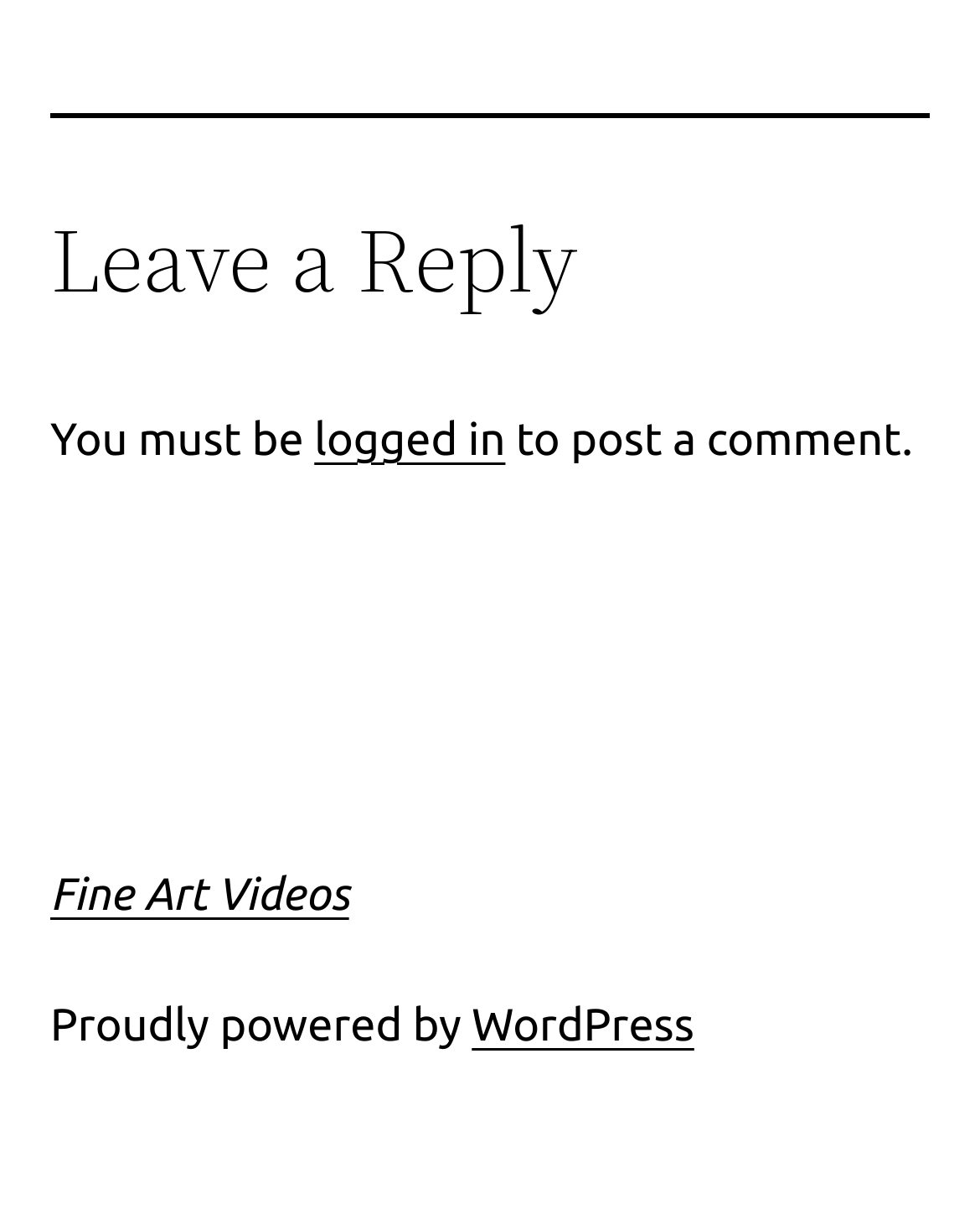Answer the question with a brief word or phrase:
What is required to post a comment?

Logged in